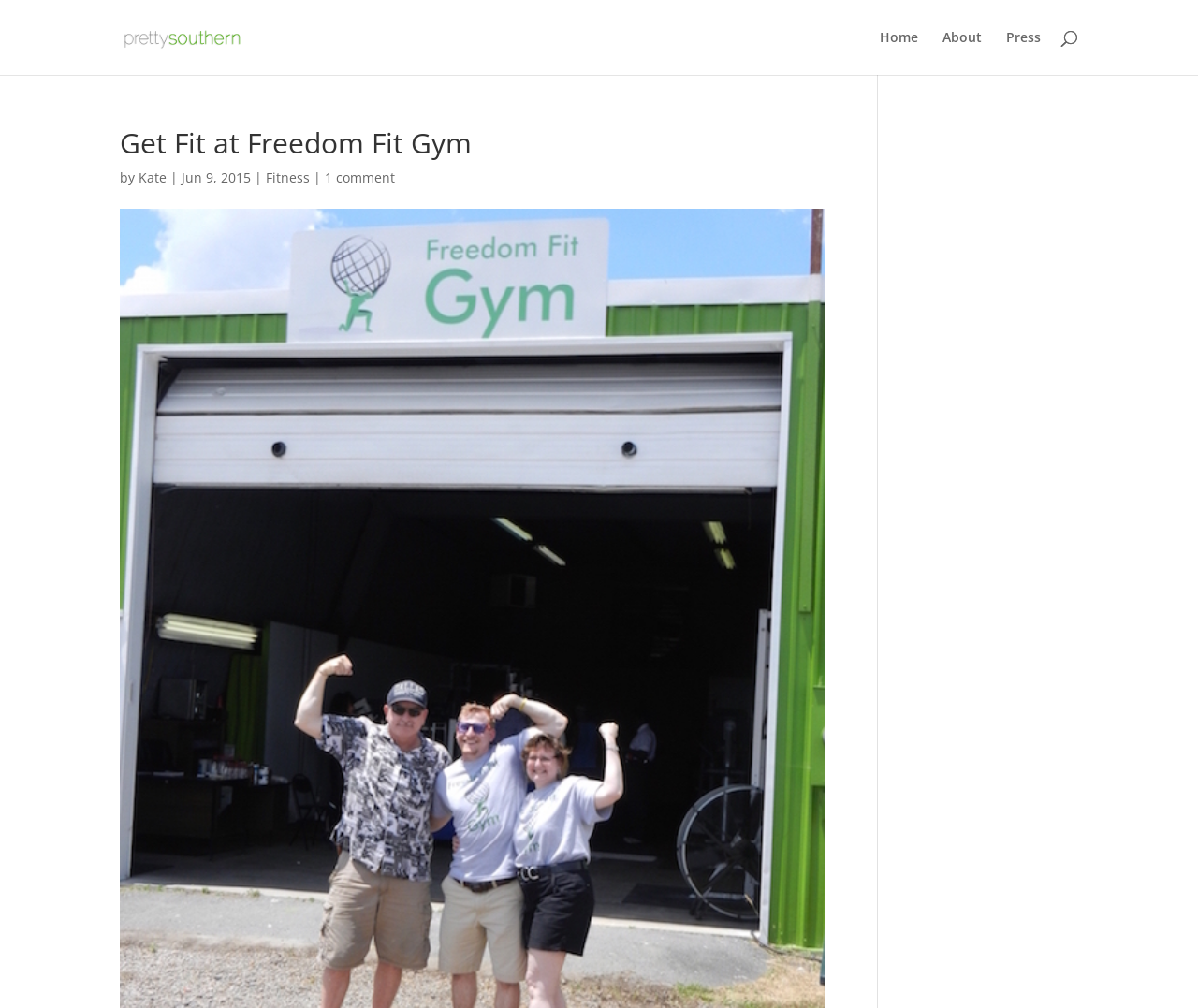Carefully examine the image and provide an in-depth answer to the question: What is the name of the gym?

The name of the gym can be found in the heading 'Get Fit at Freedom Fit Gym' which is located at the top of the webpage, indicating that the webpage is about a gym called Freedom Fit Gym.